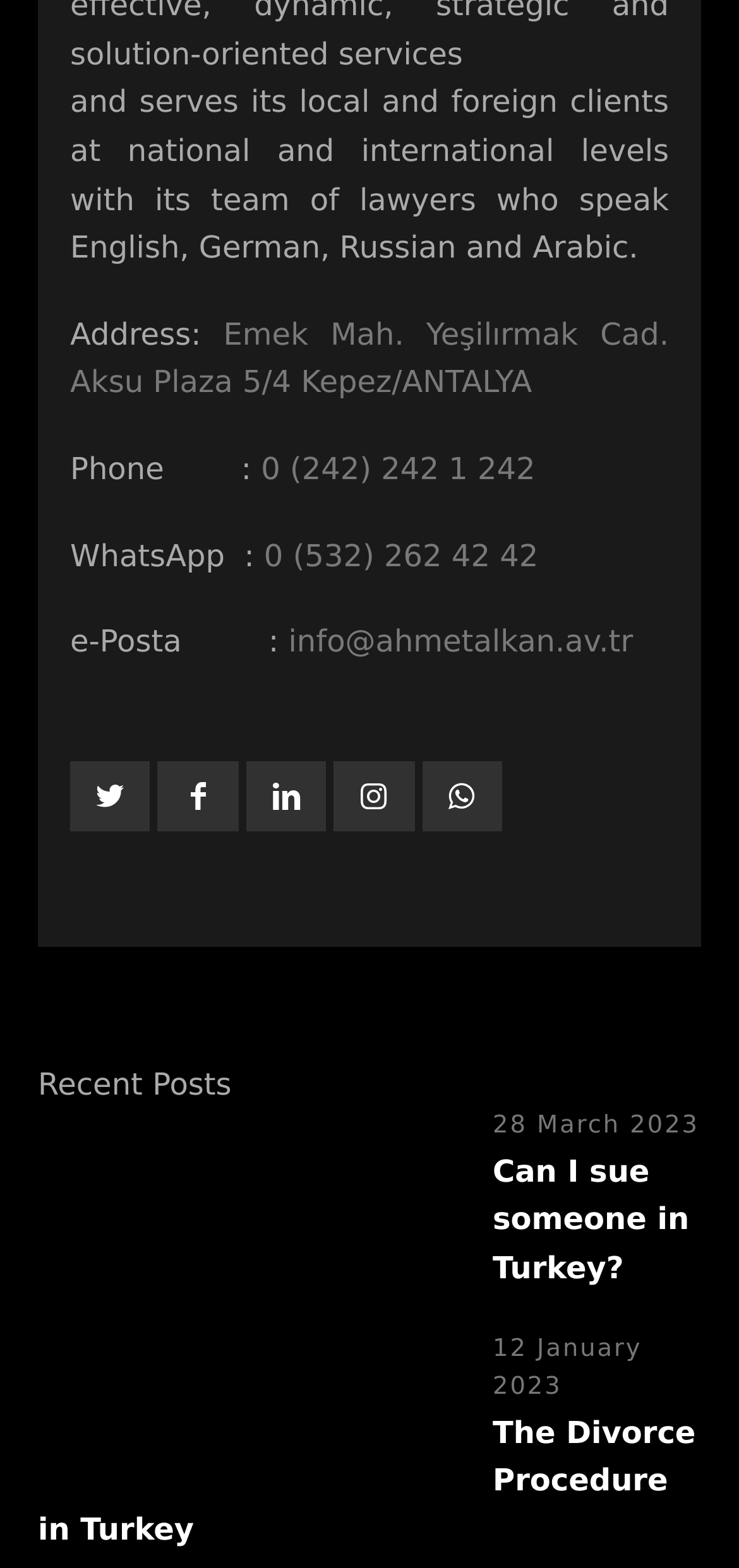Using the description: "0 (242) 242 1 242", determine the UI element's bounding box coordinates. Ensure the coordinates are in the format of four float numbers between 0 and 1, i.e., [left, top, right, bottom].

[0.353, 0.287, 0.724, 0.31]